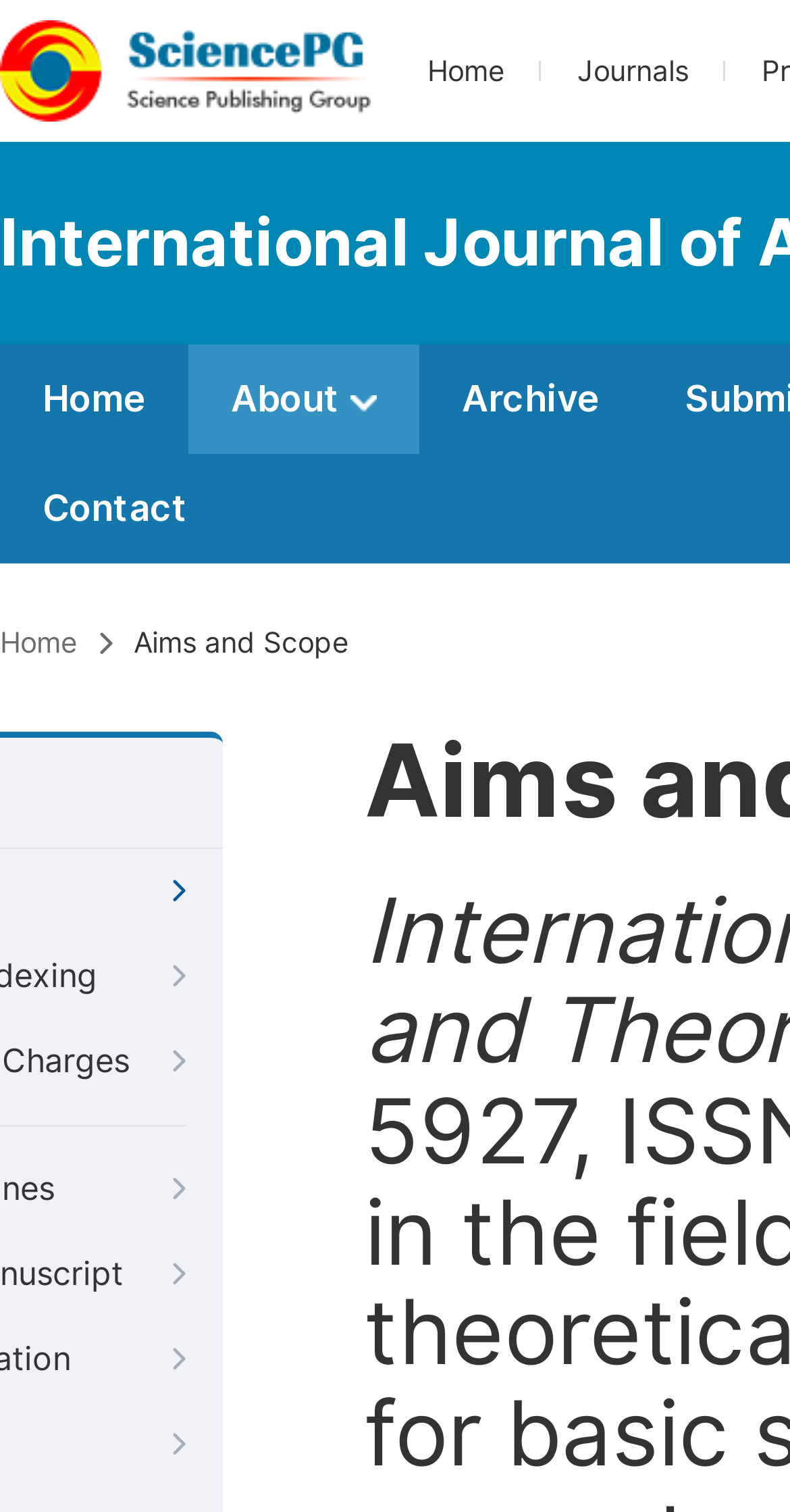Respond to the following question with a brief word or phrase:
How many navigation links are in the top menu?

2